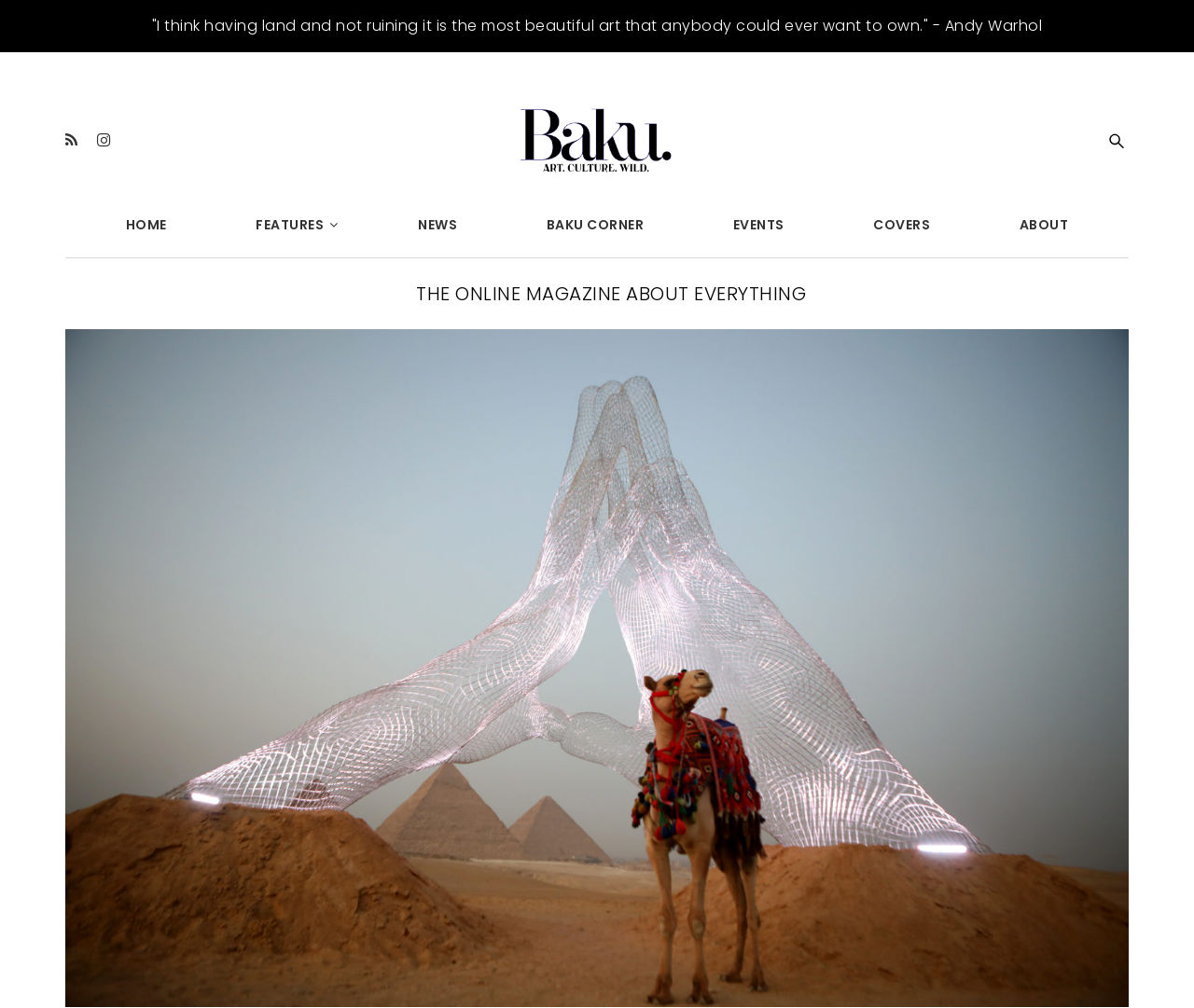Locate the bounding box coordinates of the element I should click to achieve the following instruction: "Check the NEWS section".

[0.314, 0.19, 0.419, 0.255]